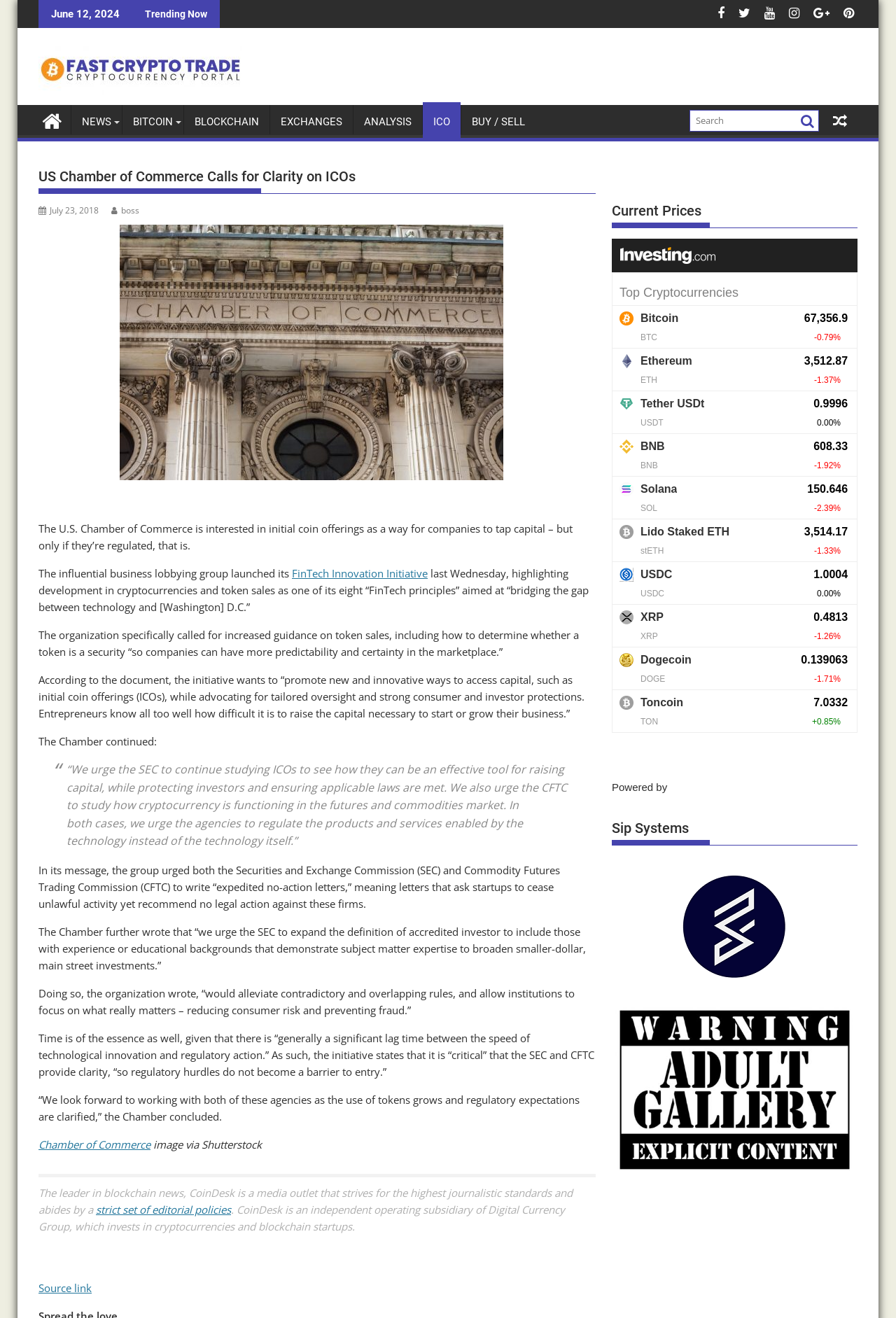Answer in one word or a short phrase: 
What is the recommended approach to regulating ICOs?

Tailored oversight and strong consumer and investor protections